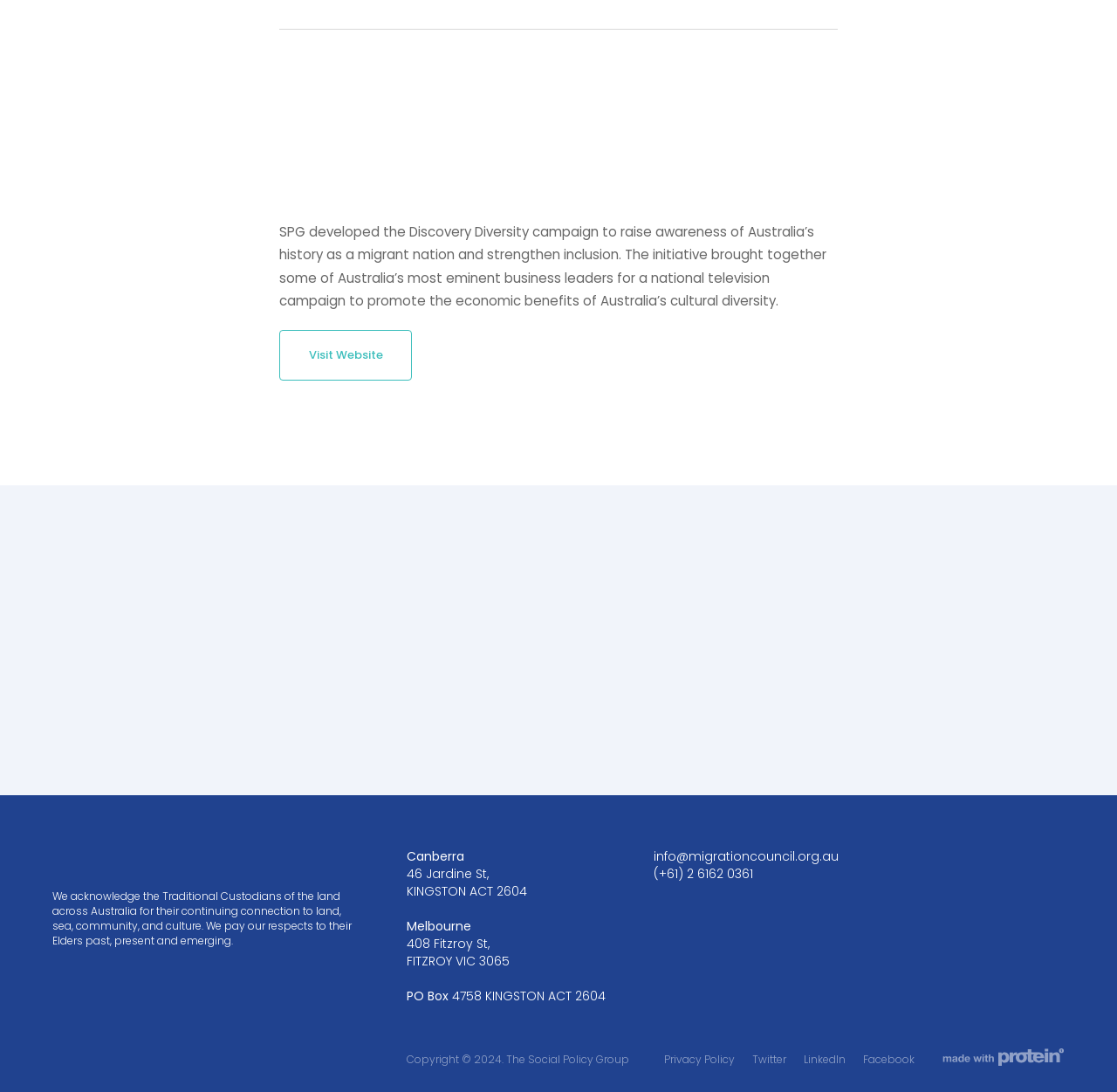Identify the bounding box coordinates of the area that should be clicked in order to complete the given instruction: "Visit the website". The bounding box coordinates should be four float numbers between 0 and 1, i.e., [left, top, right, bottom].

[0.251, 0.303, 0.368, 0.348]